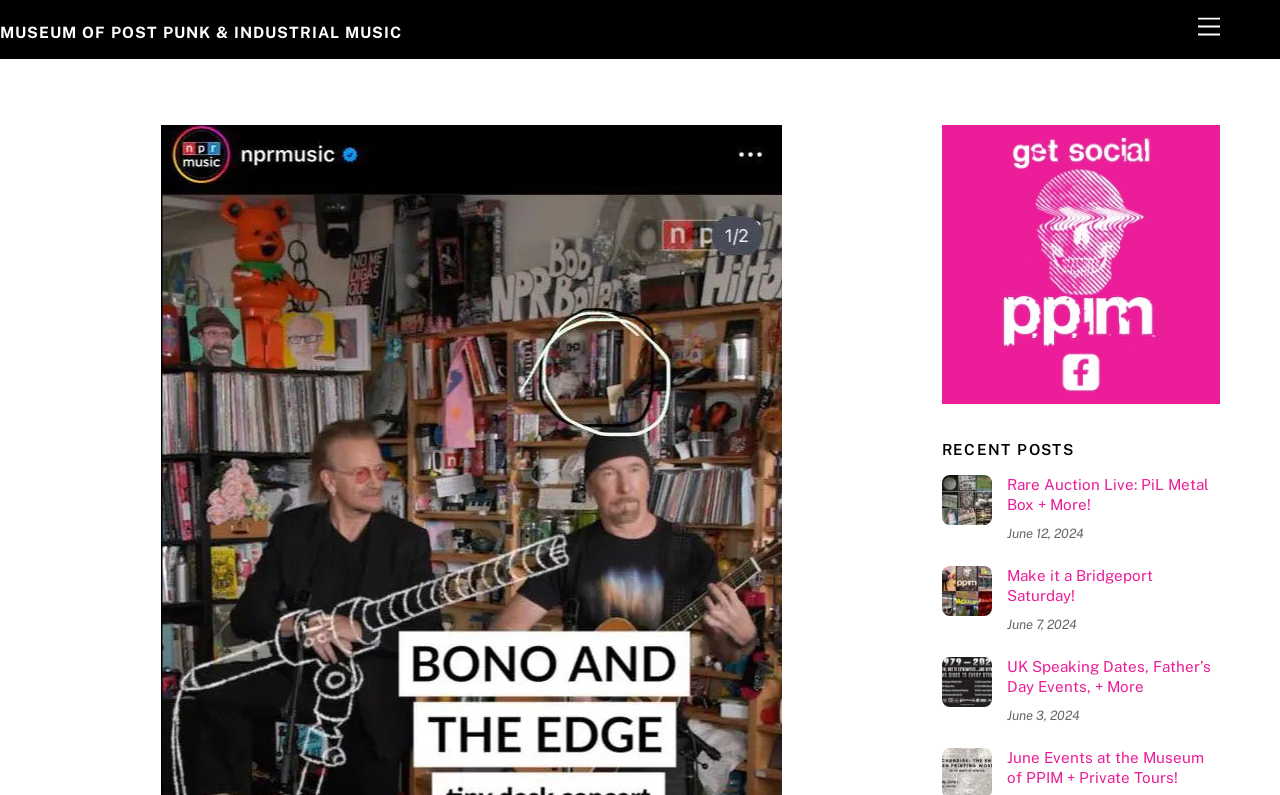Please provide a comprehensive response to the question based on the details in the image: How many recent posts are listed on the webpage?

I found the number of recent posts by counting the link elements below the 'RECENT POSTS' heading, which are 'Rare Auction Live: PiL Metal Box + More!', 'Make it a Bridgeport Saturday!', 'UK Speaking Dates, Father’s Day Events, + More', and 'June Events at the Museum of PPIM + Private Tours!'.